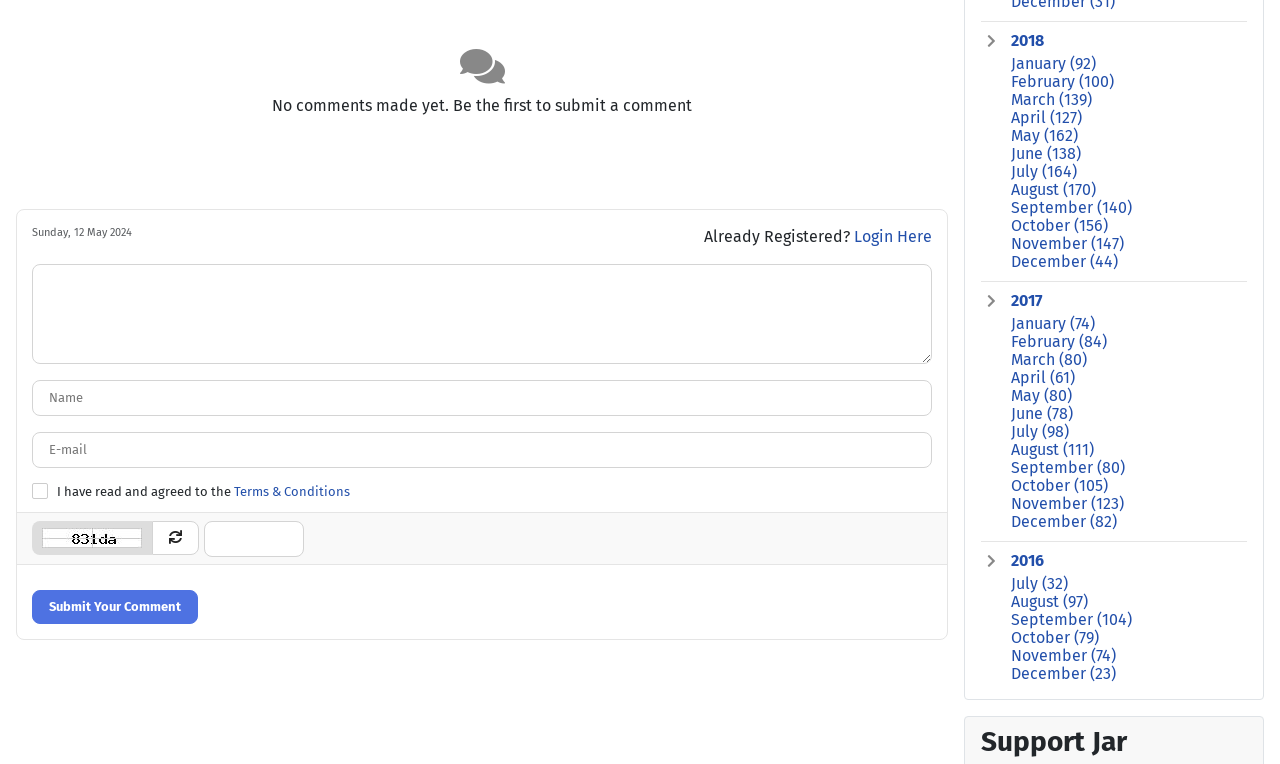Using a single word or phrase, answer the following question: 
What is the button at the bottom of the page for?

To submit a comment